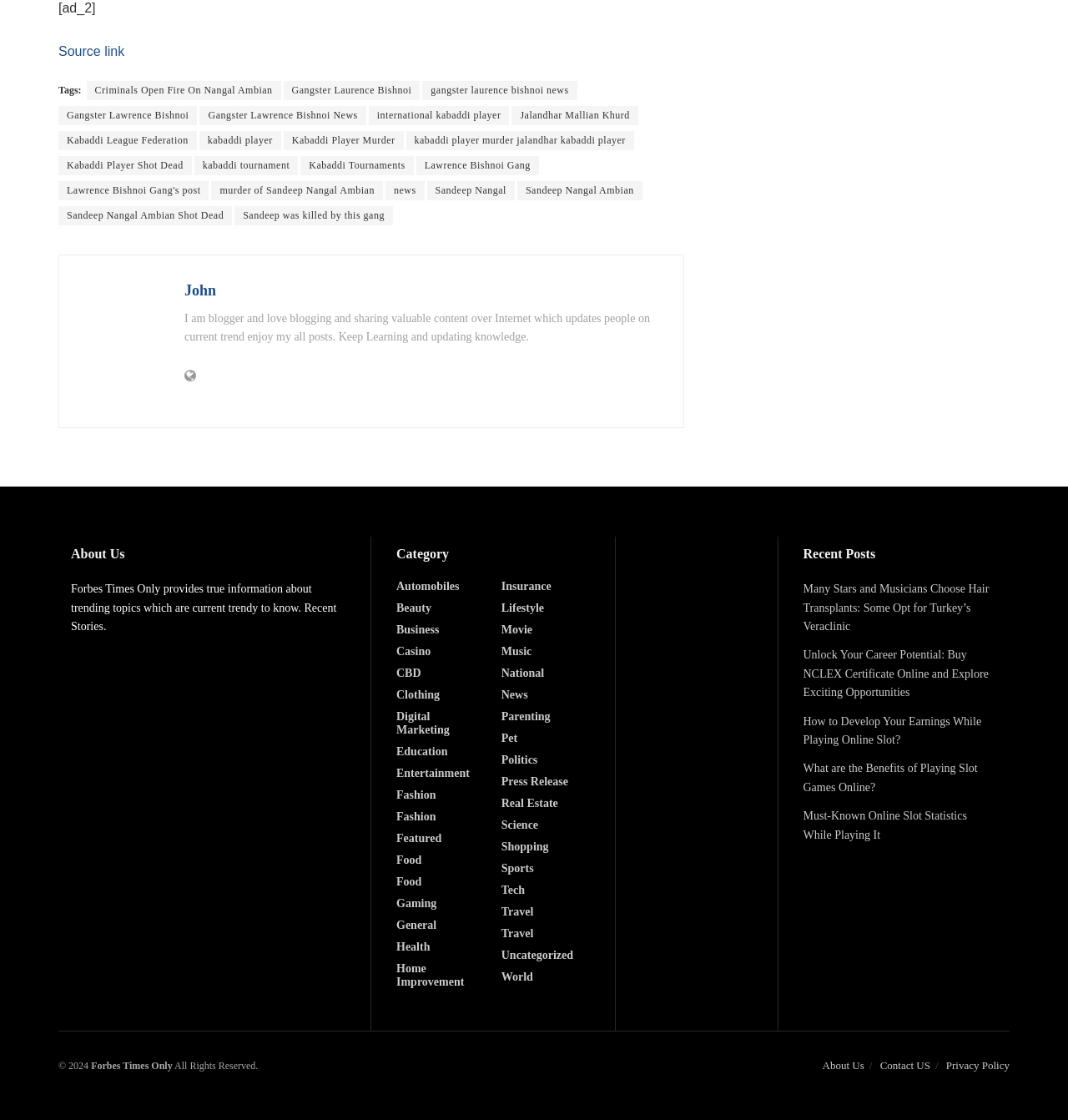Pinpoint the bounding box coordinates of the element that must be clicked to accomplish the following instruction: "View May 2023". The coordinates should be in the format of four float numbers between 0 and 1, i.e., [left, top, right, bottom].

None